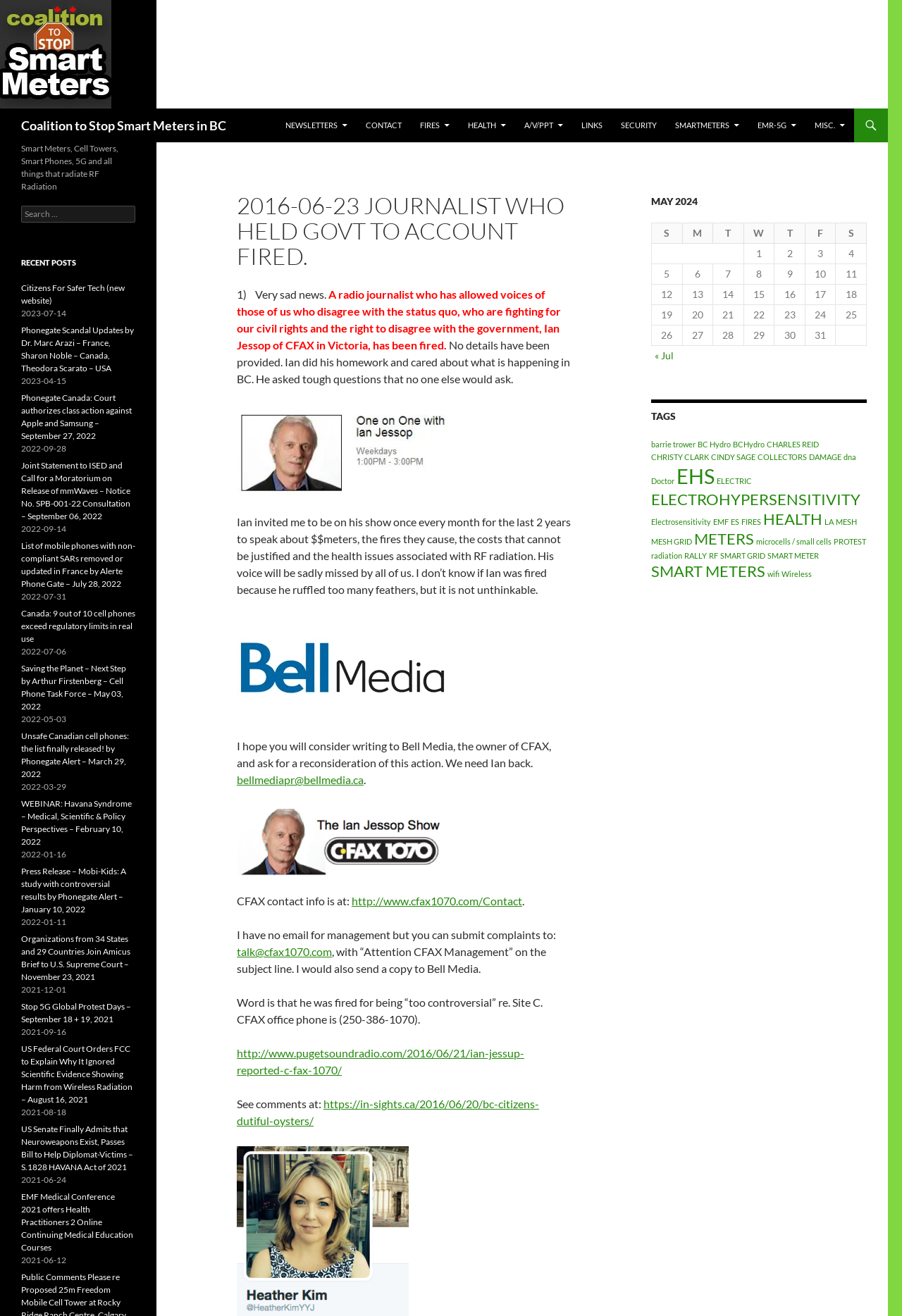What is the phone number of the CFAX office?
Please respond to the question with a detailed and well-explained answer.

The answer can be found in the article text, which provides the contact information for CFAX, including the phone number '(250-386-1070)'.